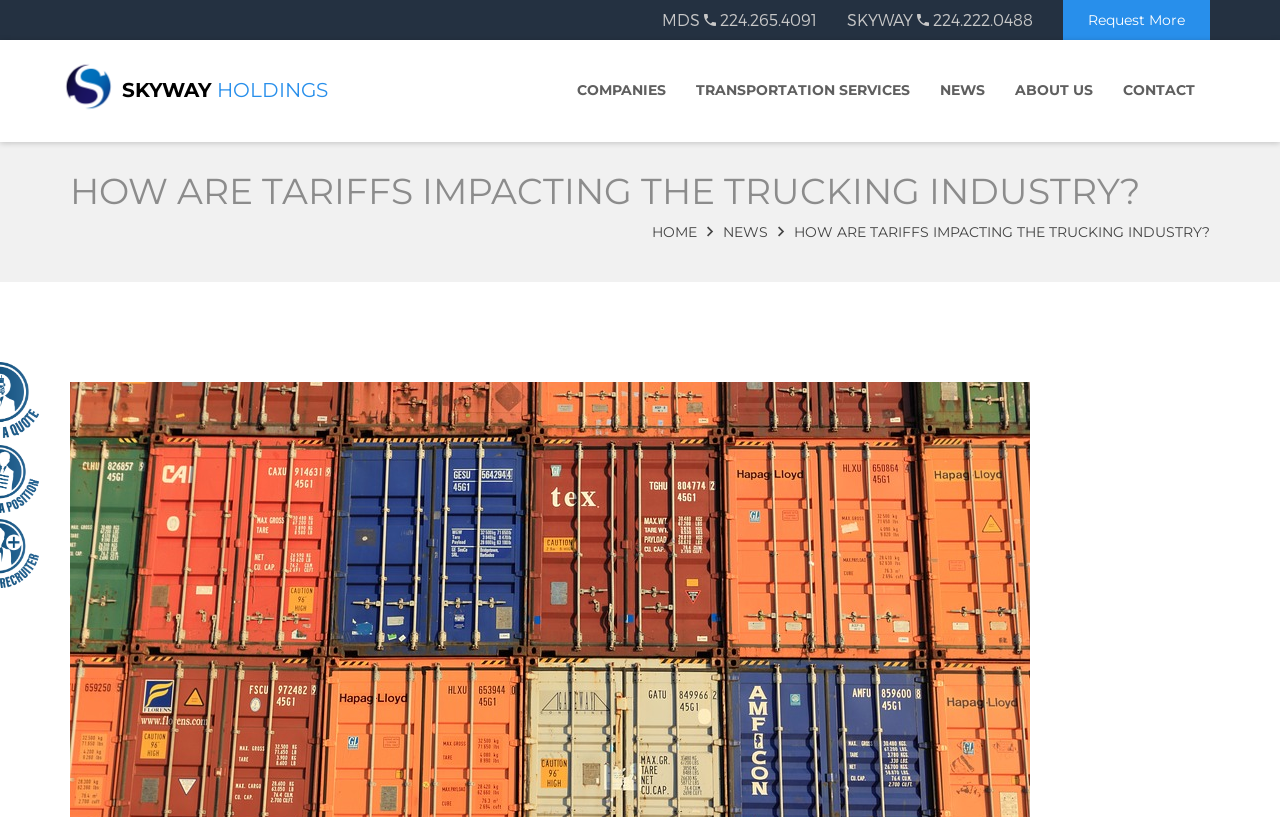Identify the bounding box coordinates of the clickable region to carry out the given instruction: "Visit the 'HOME' page".

[0.509, 0.272, 0.545, 0.294]